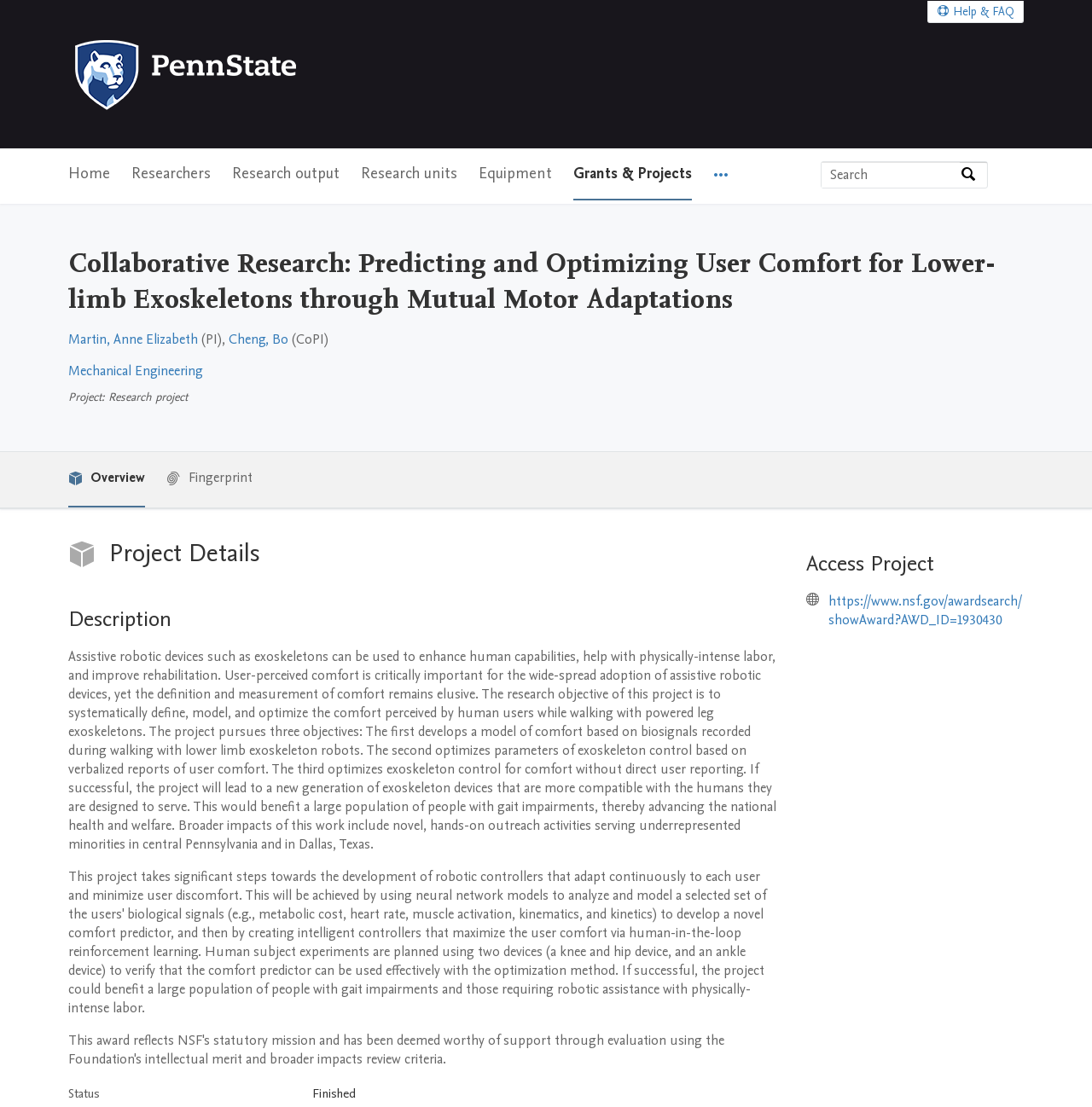What is the affiliation of the researcher Anne Elizabeth Martin?
From the screenshot, provide a brief answer in one word or phrase.

Mechanical Engineering